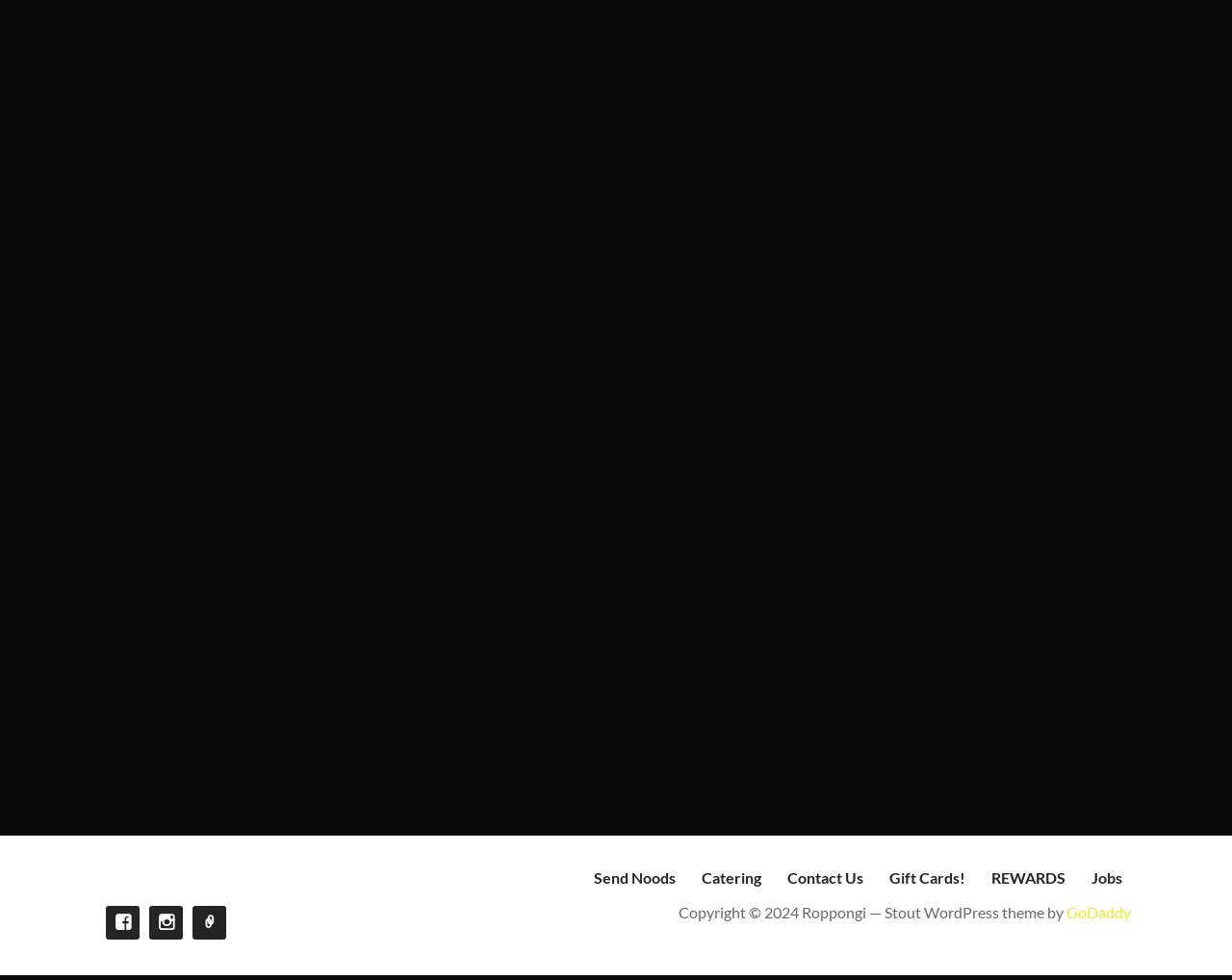Identify the bounding box coordinates of the region that needs to be clicked to carry out this instruction: "Visit Facebook page". Provide these coordinates as four float numbers ranging from 0 to 1, i.e., [left, top, right, bottom].

[0.086, 0.924, 0.113, 0.959]